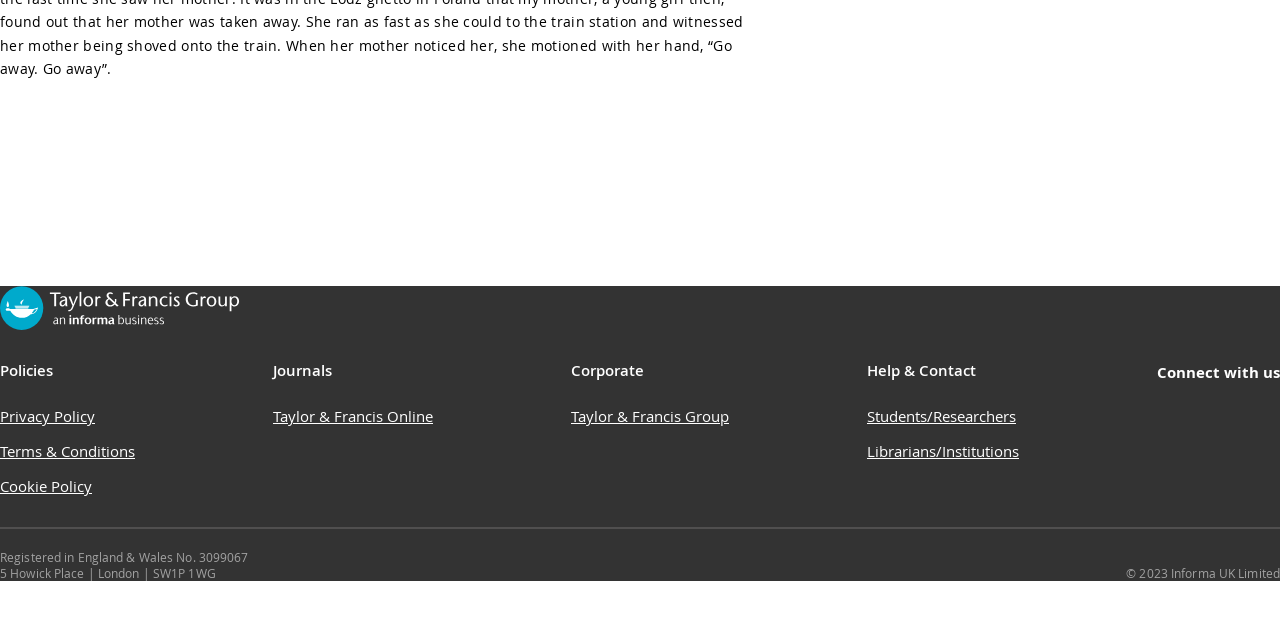Given the webpage screenshot, identify the bounding box of the UI element that matches this description: "Privacy Policy".

[0.0, 0.635, 0.074, 0.666]